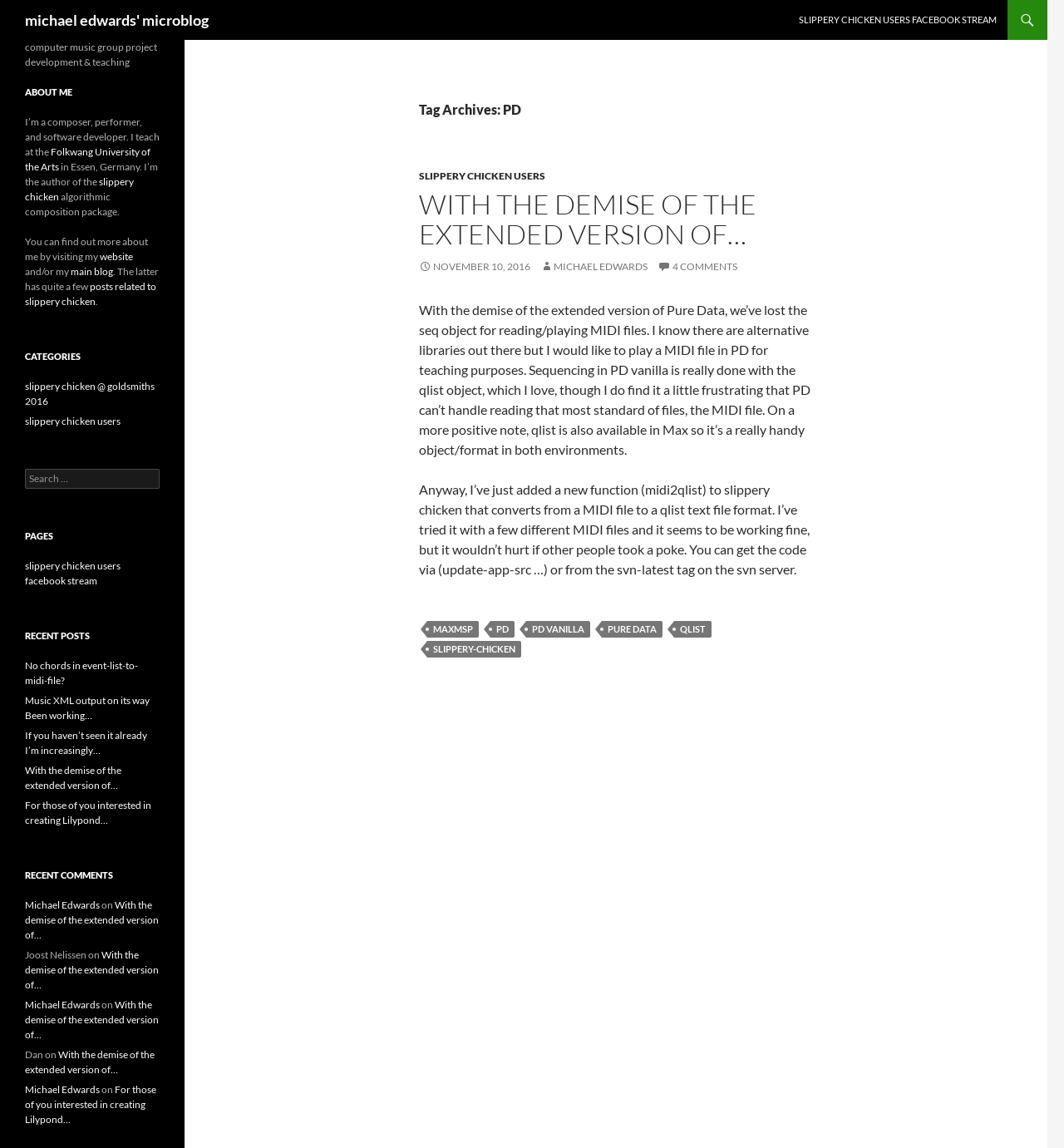Produce an elaborate caption capturing the essence of the webpage.

This webpage is a personal blog of Michael Edwards, a composer, performer, and software developer. At the top, there is a heading "michael edwards' microblog" which is also a link. Below it, there is a link "SLIPPERY CHICKEN USERS FACEBOOK STREAM" on the top right corner.

The main content area is divided into two sections. On the left, there is a sidebar with several headings and links. The first heading is "computer music group project development & teaching", followed by "ABOUT ME" which has a brief description of Michael Edwards. There are also links to his website, main blog, and posts related to slippery chicken.

Below "ABOUT ME", there are headings "CATEGORIES", "PAGES", "RECENT POSTS", and "RECENT COMMENTS" with corresponding links and navigation menus. The "RECENT POSTS" section has five links to recent blog posts, and the "RECENT COMMENTS" section has four comments with links to the corresponding blog posts.

On the right side of the main content area, there is a blog post titled "WITH THE DEMISE OF THE EXTENDED VERSION OF…". The post has a heading, a link to the post, and a brief description. Below the post, there are links to the author, Michael Edwards, and the date of the post. The post itself is a discussion about the demise of the extended version of Pure Data and the loss of the seq object for reading/playing MIDI files. The author mentions an alternative solution using the qlist object and provides a link to the code.

At the bottom of the page, there are links to MAXMSP, PD, PD VANILLA, PURE DATA, QLIST, and SLIPPERY-CHICKEN.